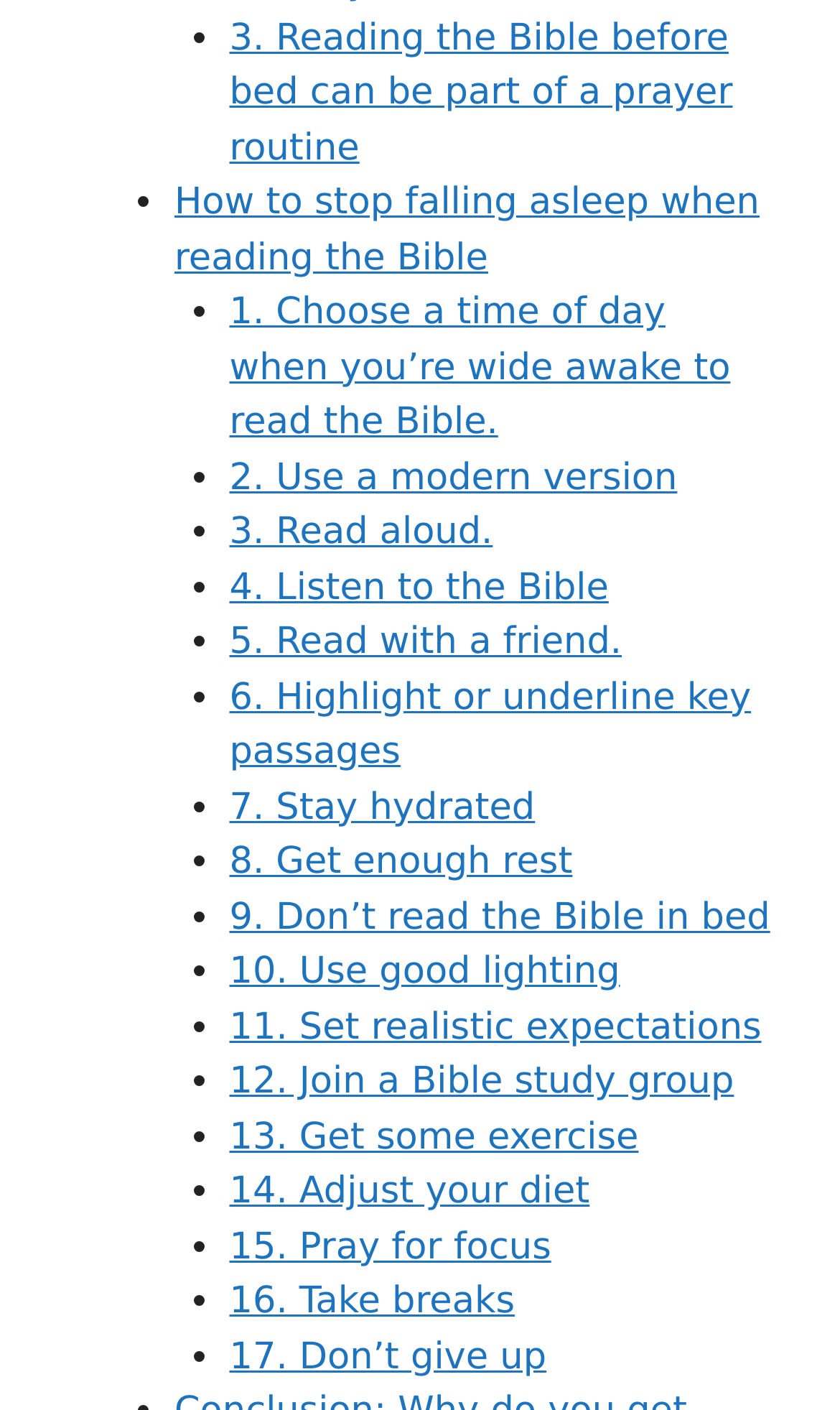Please reply to the following question with a single word or a short phrase:
What is the last tip to stay awake while reading the Bible?

Don’t give up